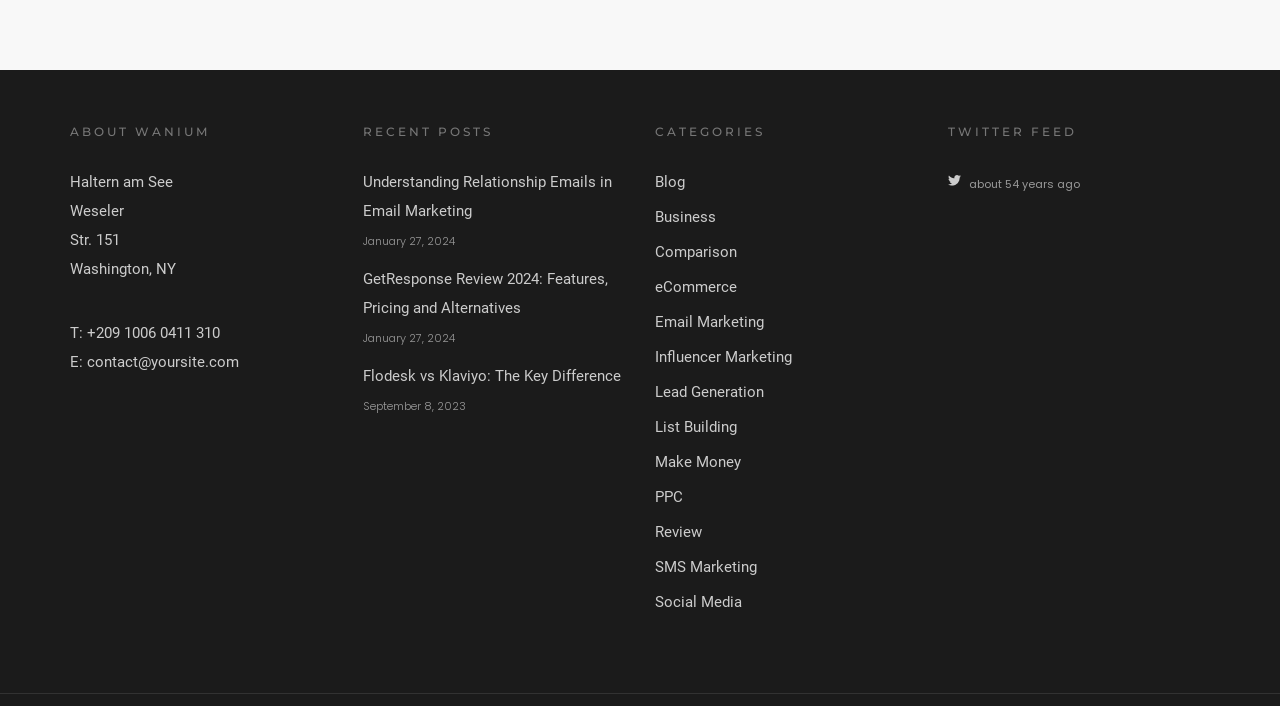Determine the bounding box coordinates of the clickable region to carry out the instruction: "Visit the Email Marketing page".

[0.512, 0.443, 0.597, 0.469]